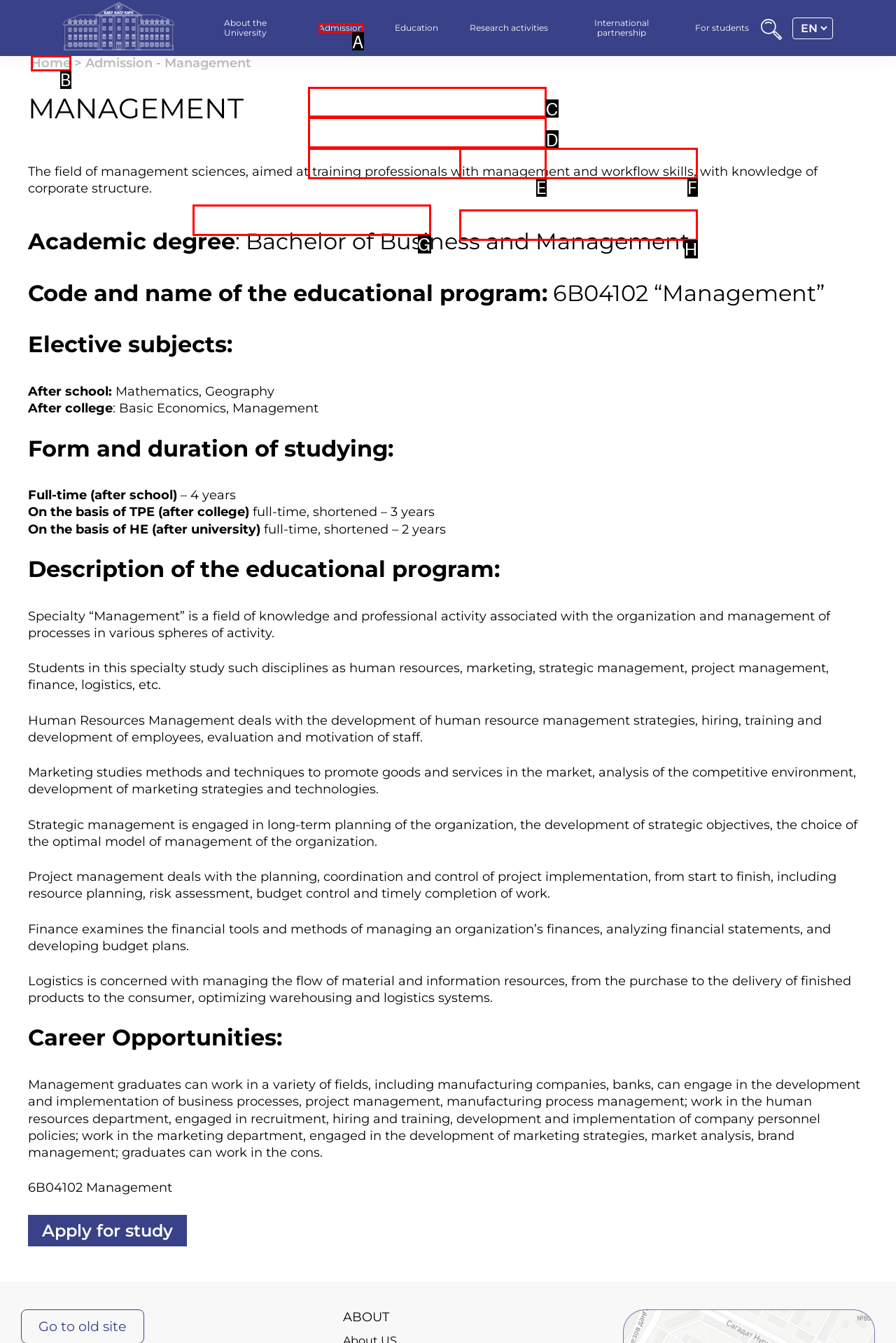Tell me which one HTML element best matches the description: Information About Scientific Databases
Answer with the option's letter from the given choices directly.

H